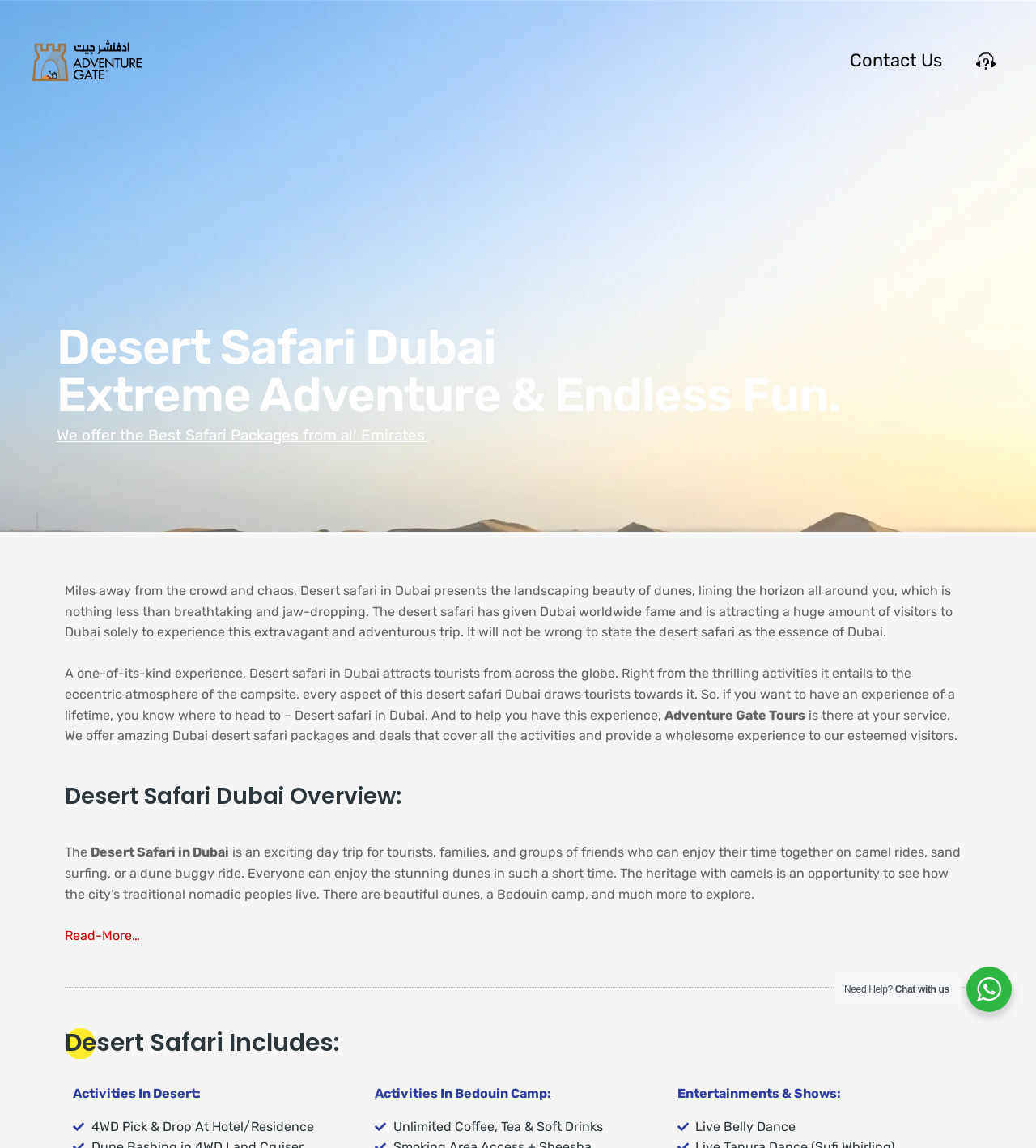Determine the bounding box for the UI element that matches this description: "alt="AG-Logo-RT"".

[0.031, 0.045, 0.137, 0.059]